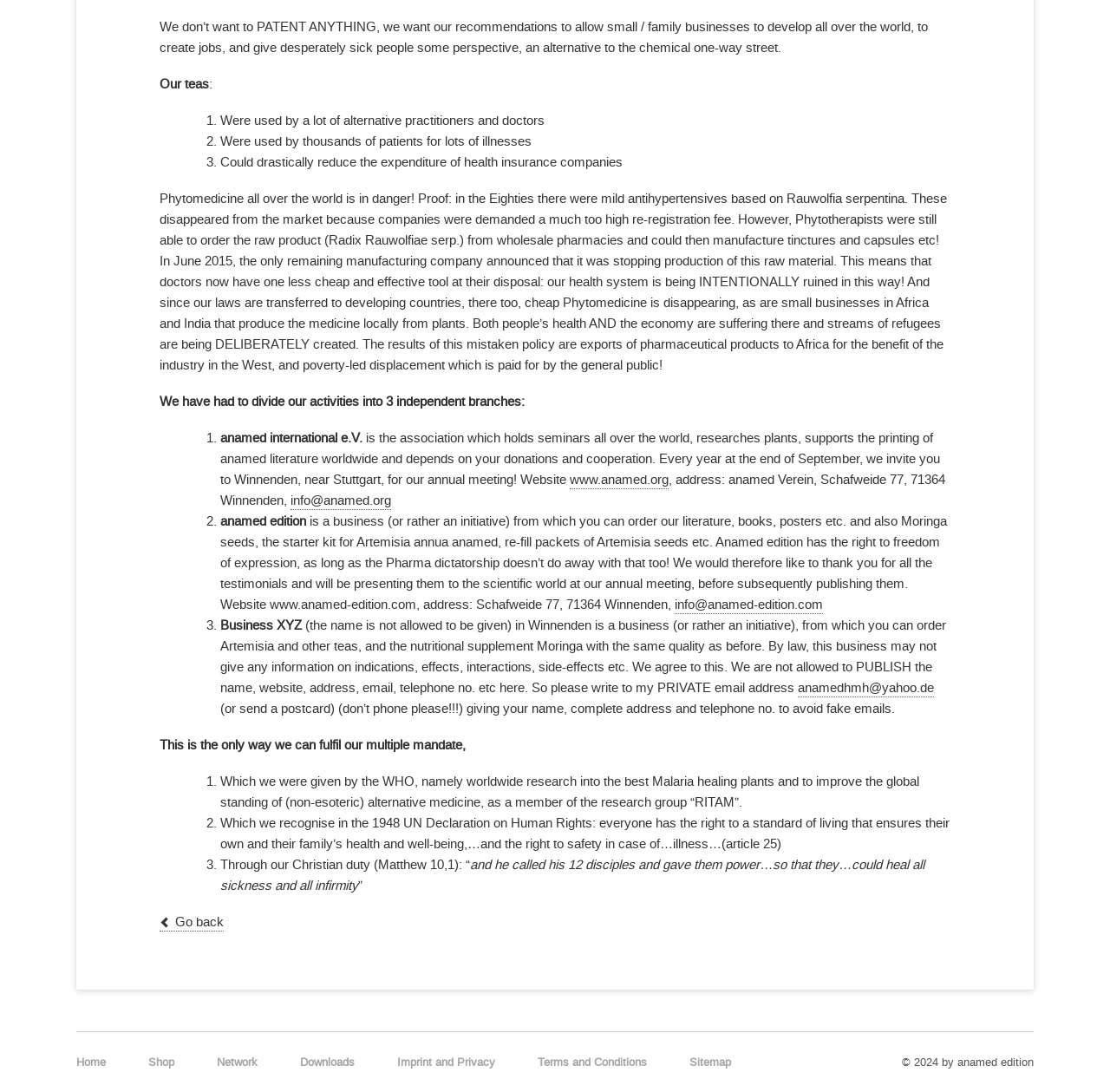Find the bounding box coordinates of the element you need to click on to perform this action: 'Visit 'www.anamed-edition.com''. The coordinates should be represented by four float values between 0 and 1, in the format [left, top, right, bottom].

[0.608, 0.545, 0.742, 0.562]